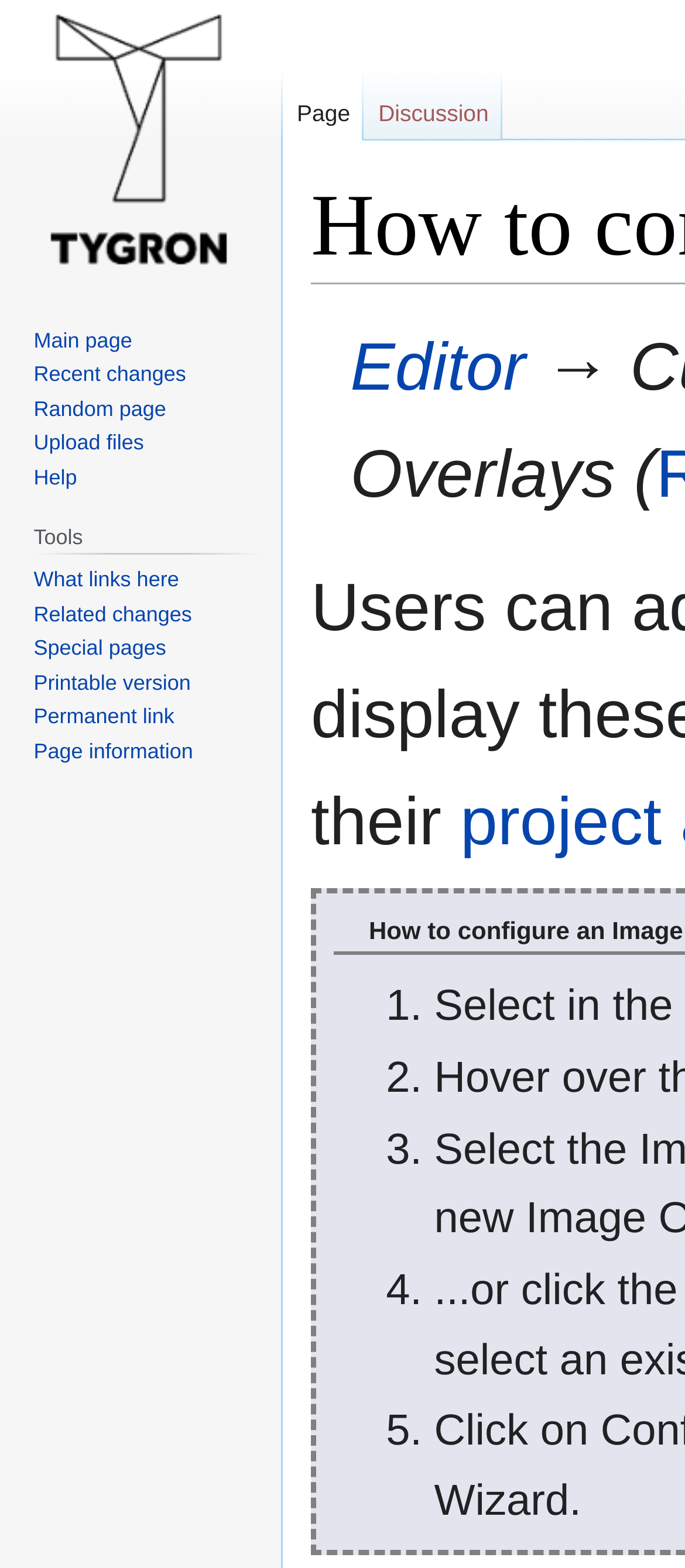Determine the bounding box coordinates of the section I need to click to execute the following instruction: "Visit the main page". Provide the coordinates as four float numbers between 0 and 1, i.e., [left, top, right, bottom].

[0.0, 0.0, 0.41, 0.179]